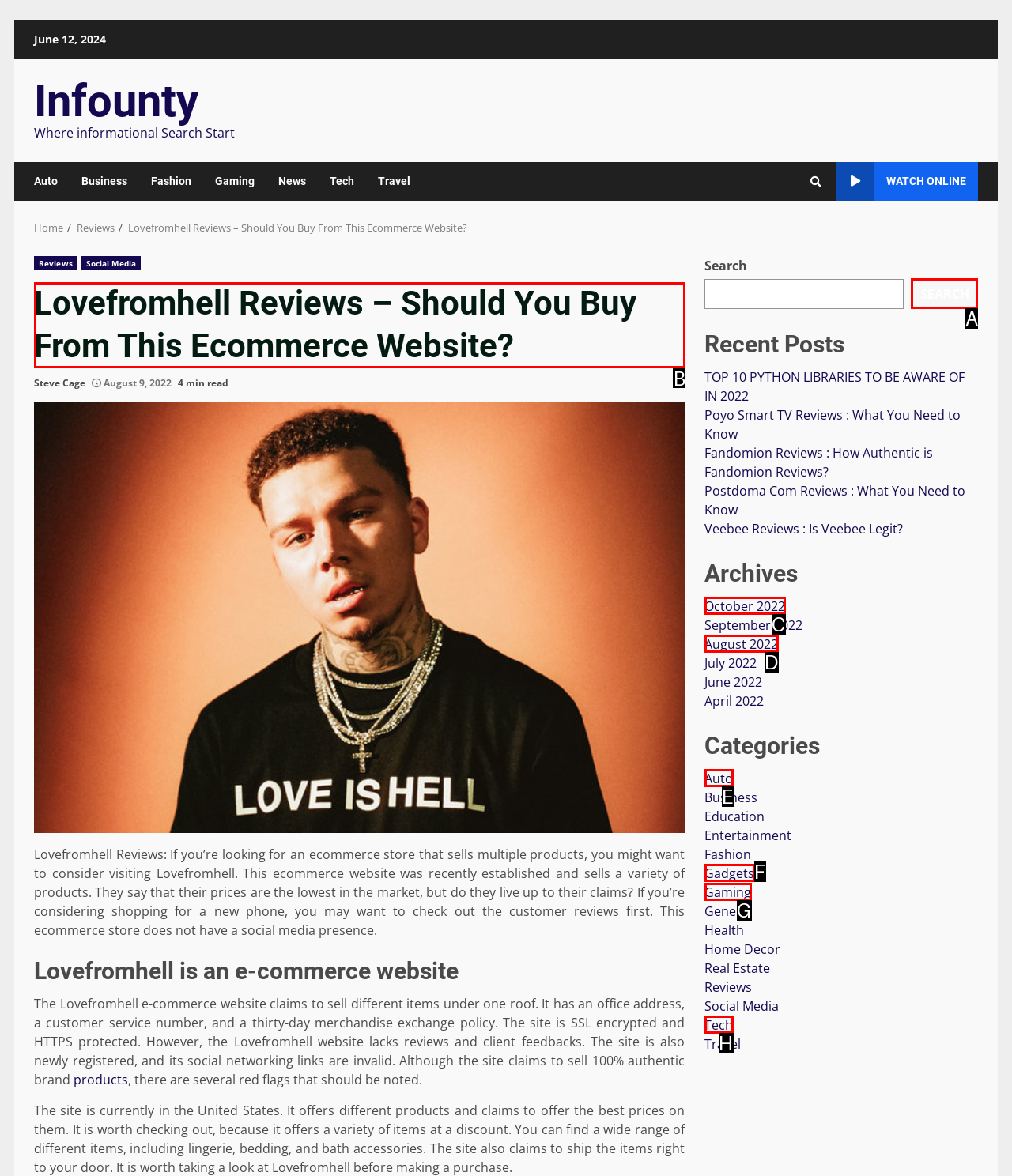Determine the correct UI element to click for this instruction: View About page. Respond with the letter of the chosen element.

None